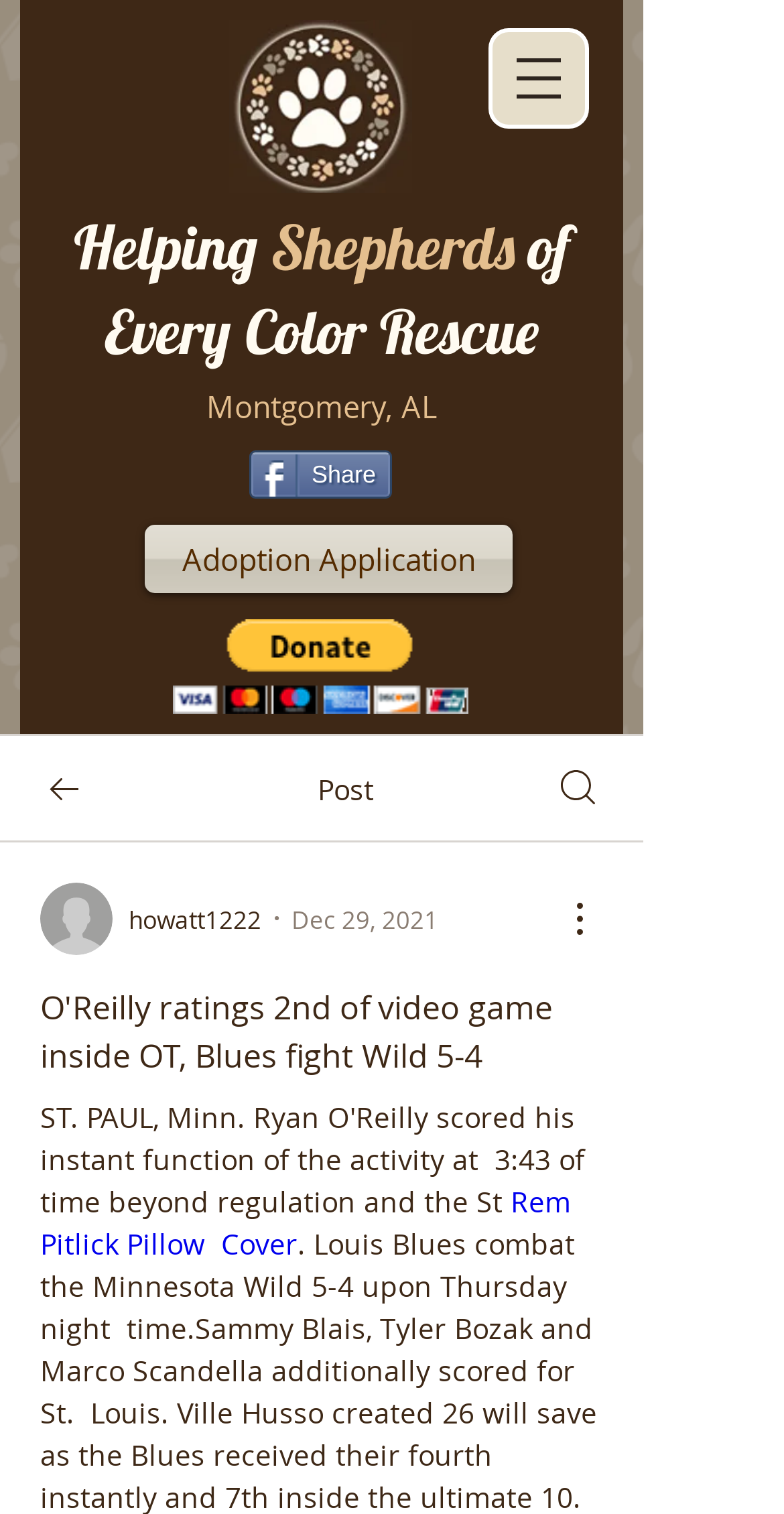Where is the rescue group located?
Please provide a single word or phrase based on the screenshot.

Montgomery, AL